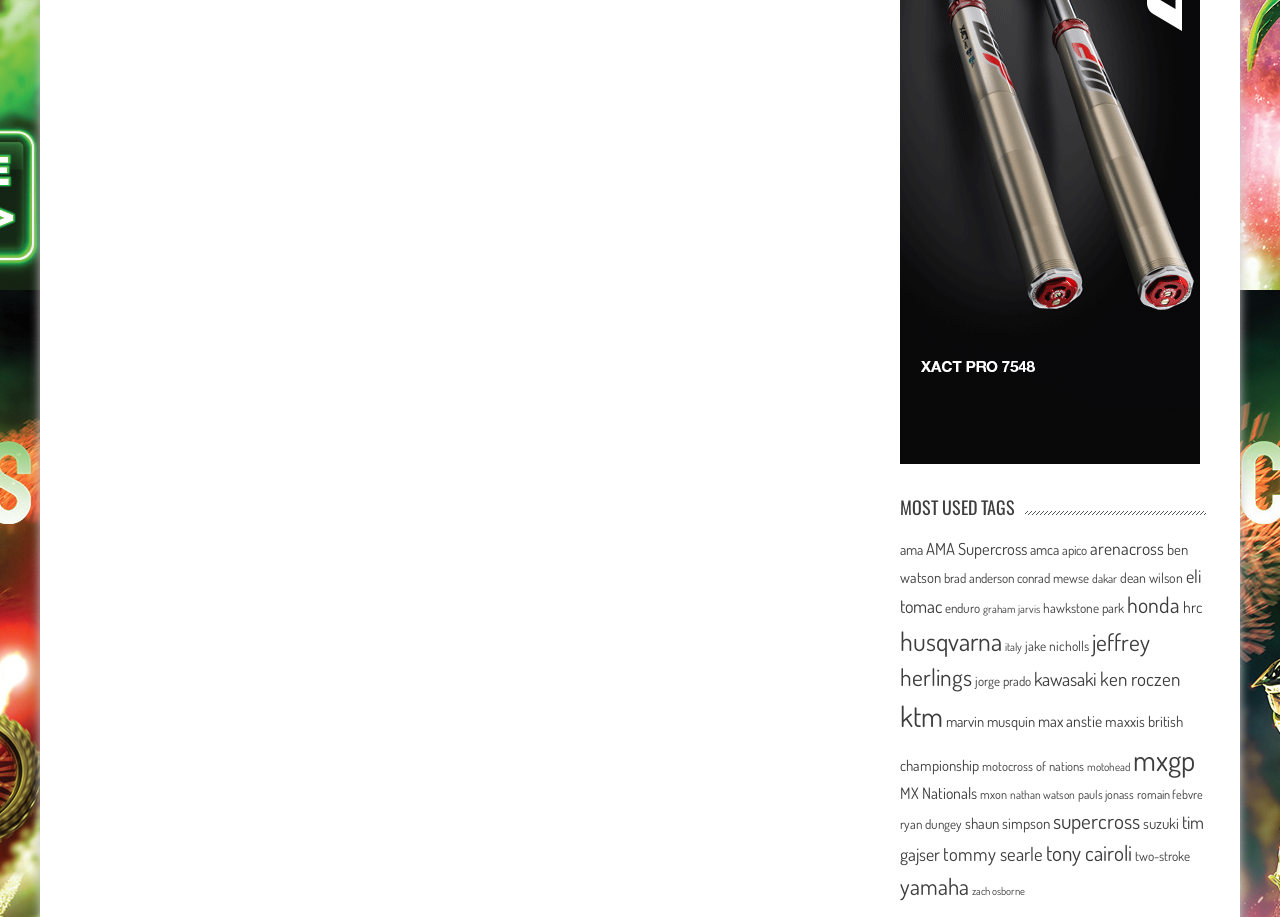Respond to the question below with a single word or phrase:
What is the most used tag?

MXGP